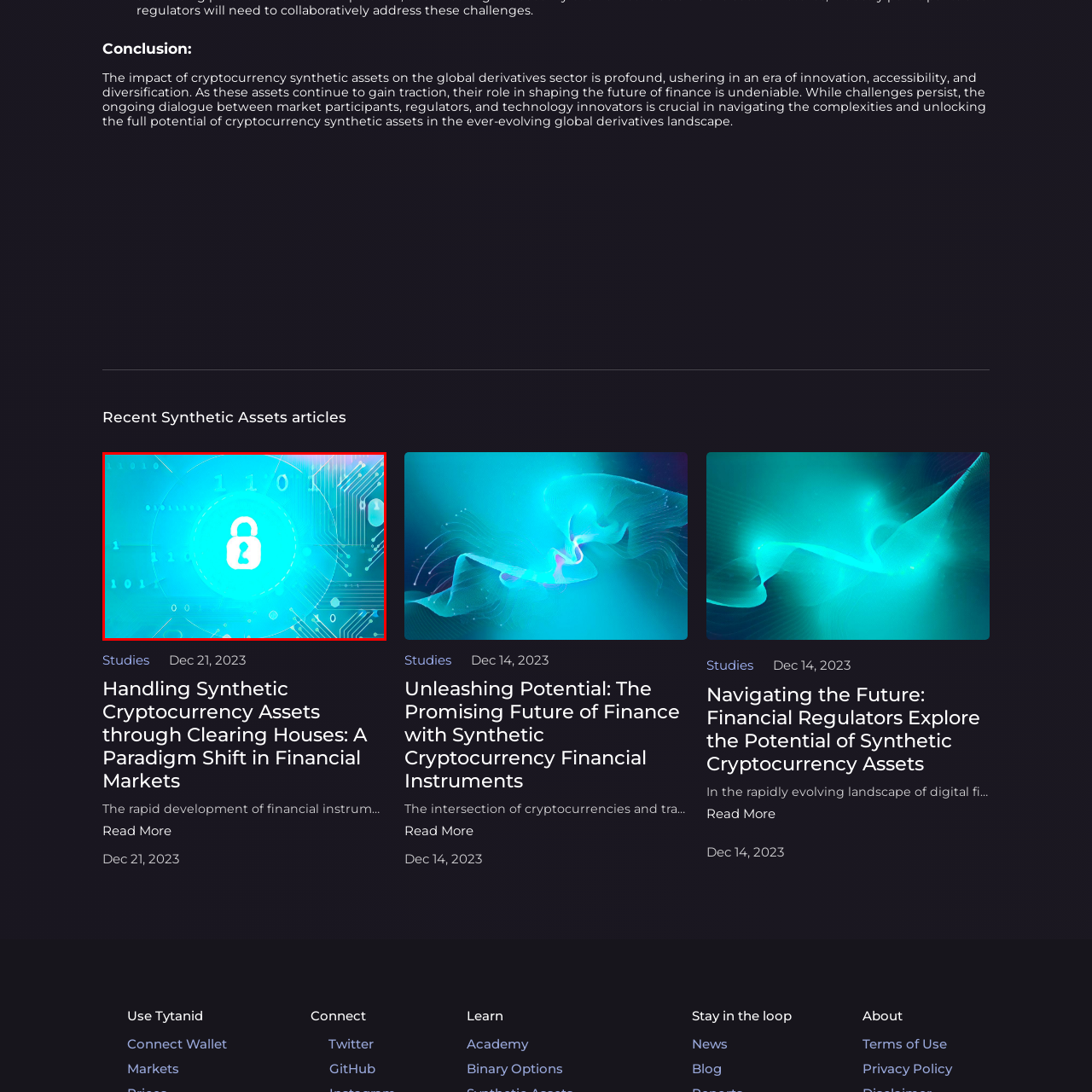What is blended with circuit patterns in the background?
View the image contained within the red box and provide a one-word or short-phrase answer to the question.

Binary code